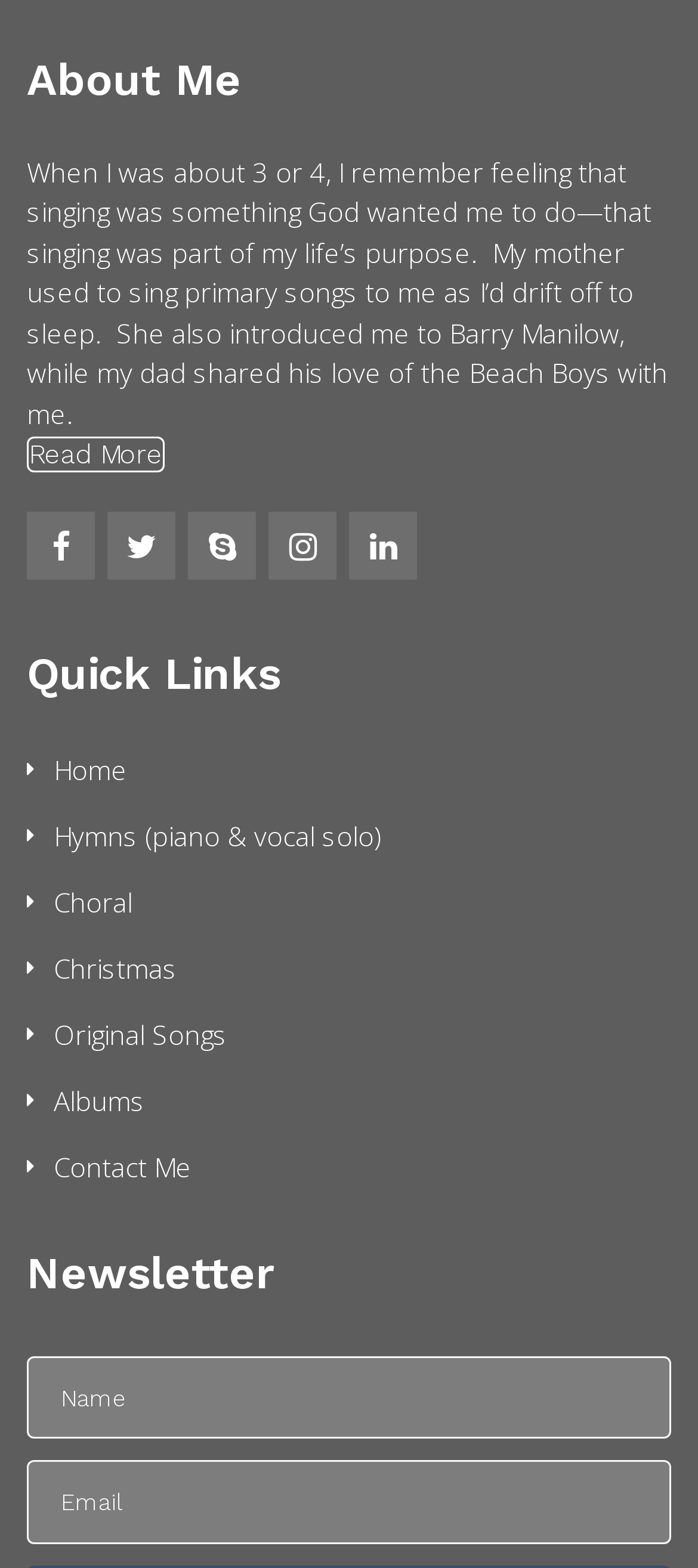Determine the bounding box coordinates for the clickable element to execute this instruction: "Enter your name". Provide the coordinates as four float numbers between 0 and 1, i.e., [left, top, right, bottom].

[0.038, 0.864, 0.962, 0.918]